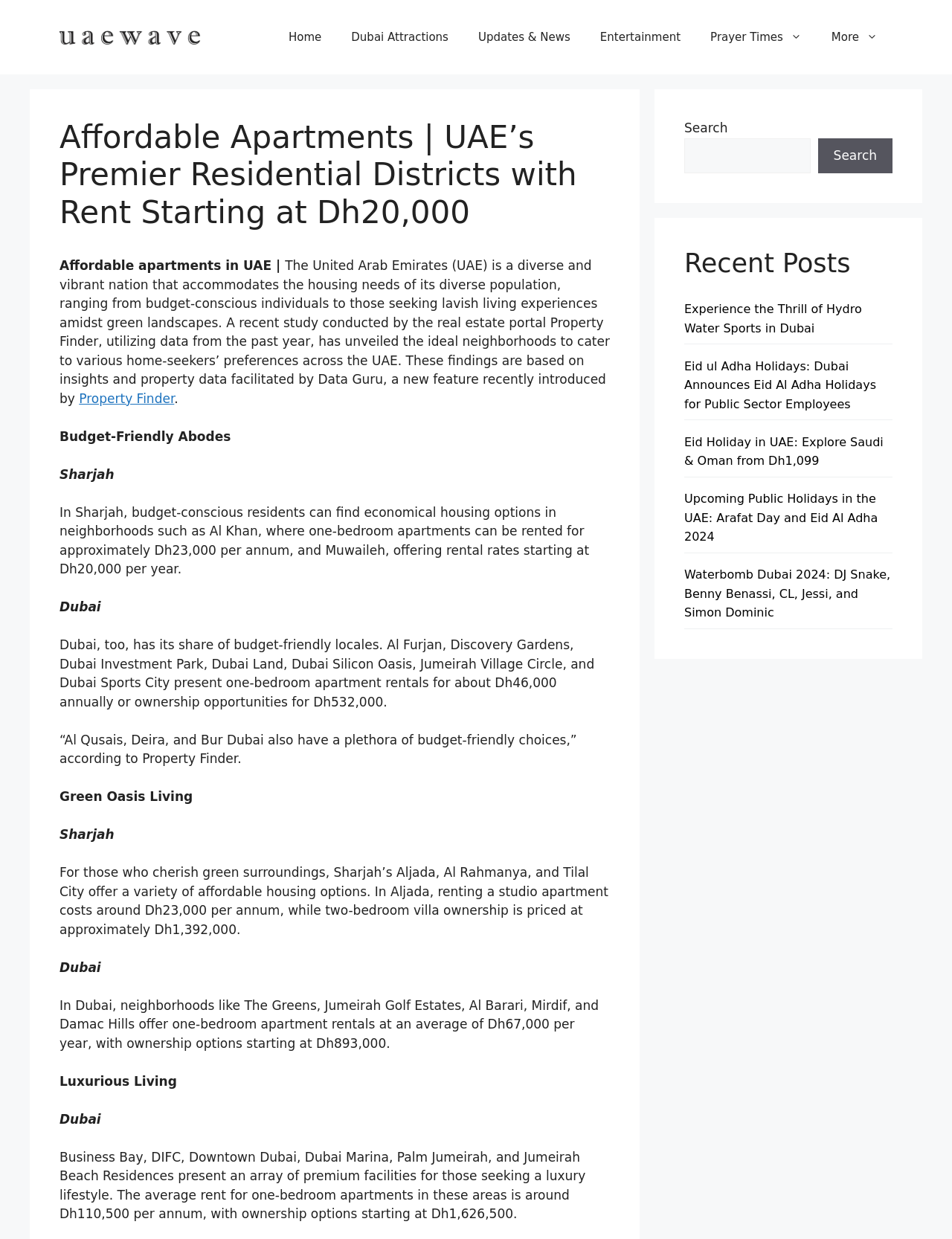What is the price of a two-bedroom villa in Aljada?
Provide an in-depth answer to the question, covering all aspects.

According to the webpage, in Aljada, renting a studio apartment costs around Dh23,000 per annum, while two-bedroom villa ownership is priced at approximately Dh1,392,000.